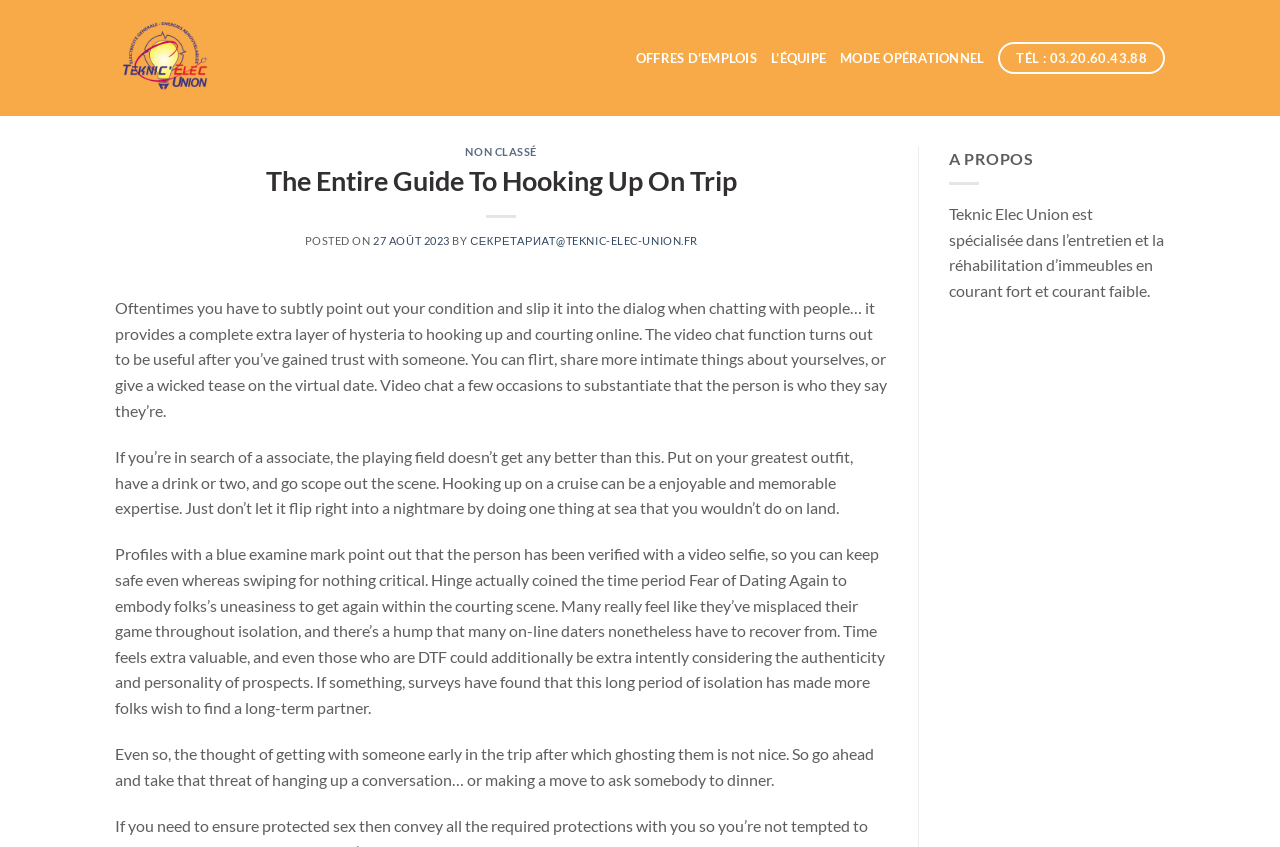Can you find the bounding box coordinates for the element to click on to achieve the instruction: "Contact the secretary"?

[0.367, 0.276, 0.545, 0.291]